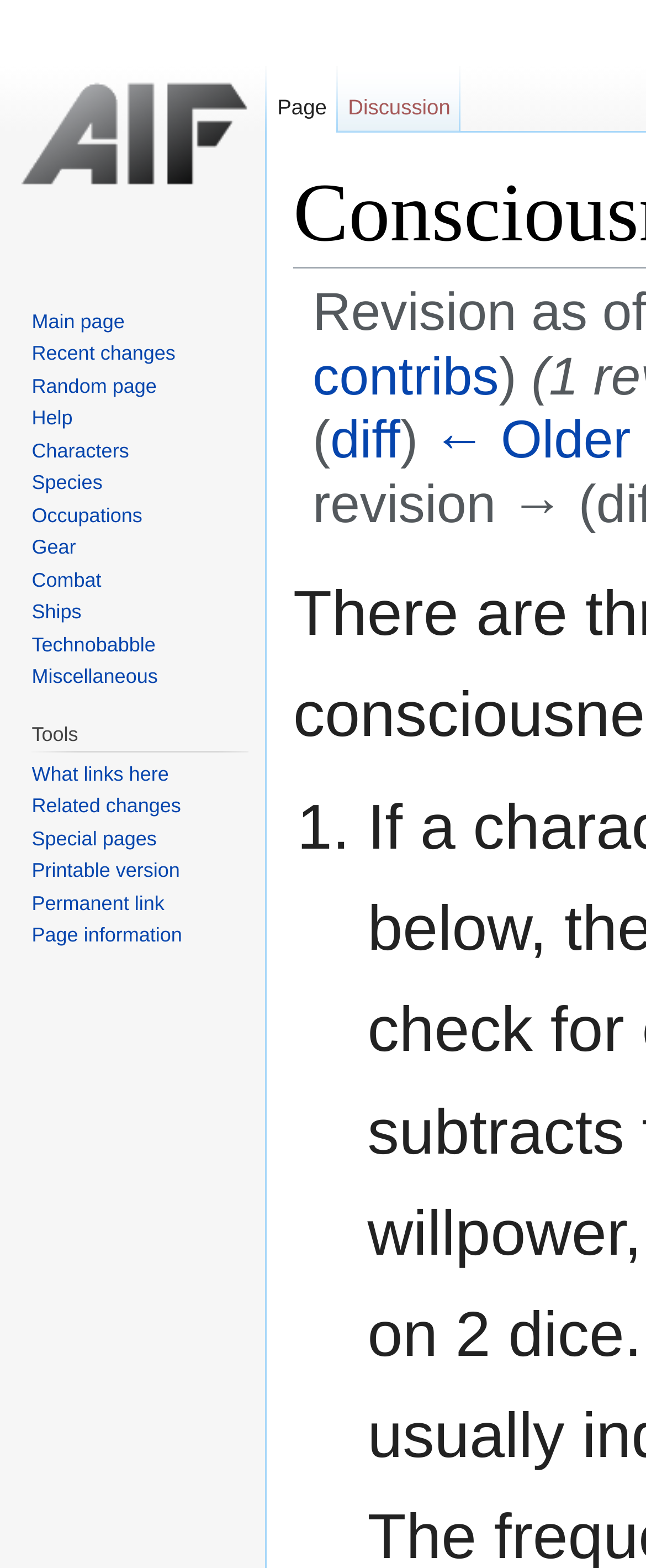Provide a short answer using a single word or phrase for the following question: 
What is the shortcut key for the 'Main page' link?

Alt+z